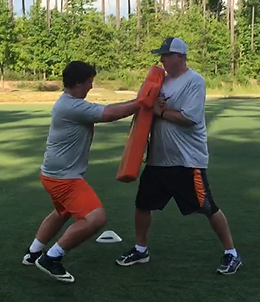Provide an in-depth description of the image.

In this dynamic training scene, a young athlete engages in a pass protection drill, demonstrating essential football techniques. Dressed in a grey shirt and orange shorts, the player pushes against a padded obstruction held by a coach, who is also in a grey shirt, black shorts, and a cap. The coach's position indicates he is providing resistance, essential for teaching the athlete about proper hand placement and body positioning during a rush. 

The setting is an outdoor football field, surrounded by trees and under clear skies, perfect for practice. This drill emphasizes the development of skills necessary for effective offensive line play, highlighting the importance of technique, footwork, and physicality in countering defensive rushes. The coaching method shown involves hands-on instruction and real-time feedback, critical for athlete improvement in competitive situations.